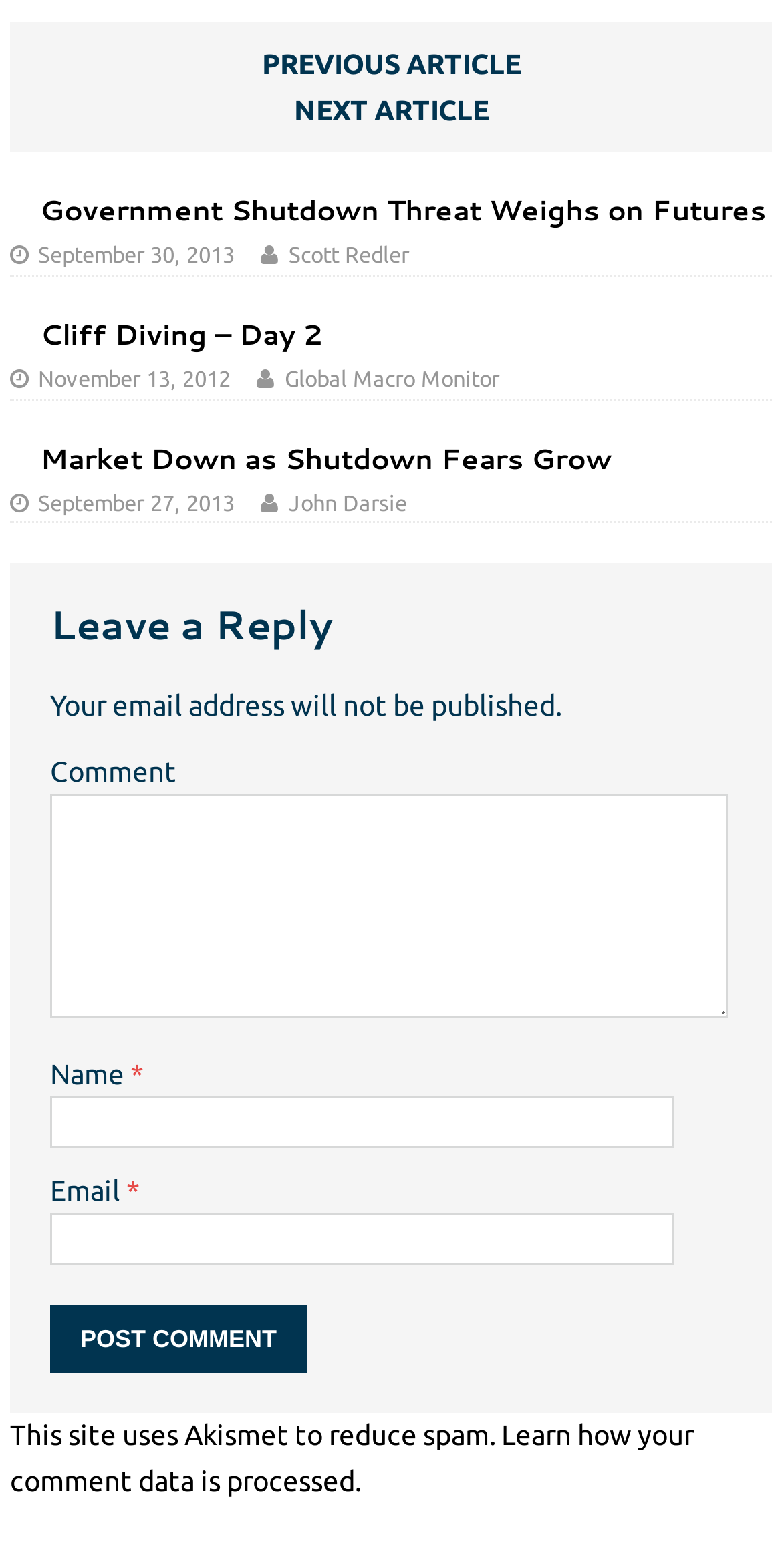By analyzing the image, answer the following question with a detailed response: What is the date of the first article?

The first article has a heading 'Government Shutdown Threat Weighs on Futures' and a date 'September 30, 2013' listed below it. This date is likely the publication date of the article.